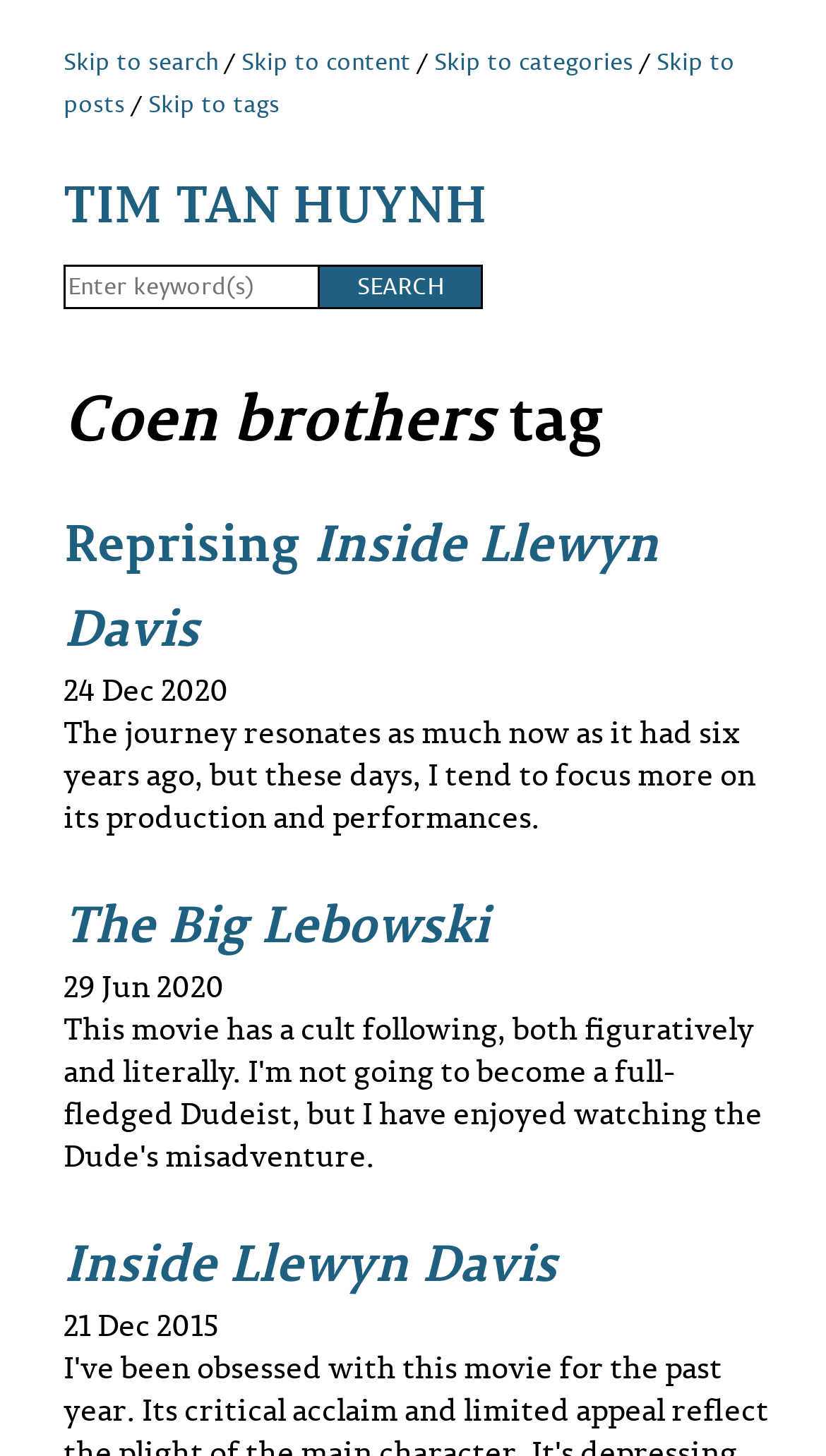Find the main header of the webpage and produce its text content.

Coen brothers tag